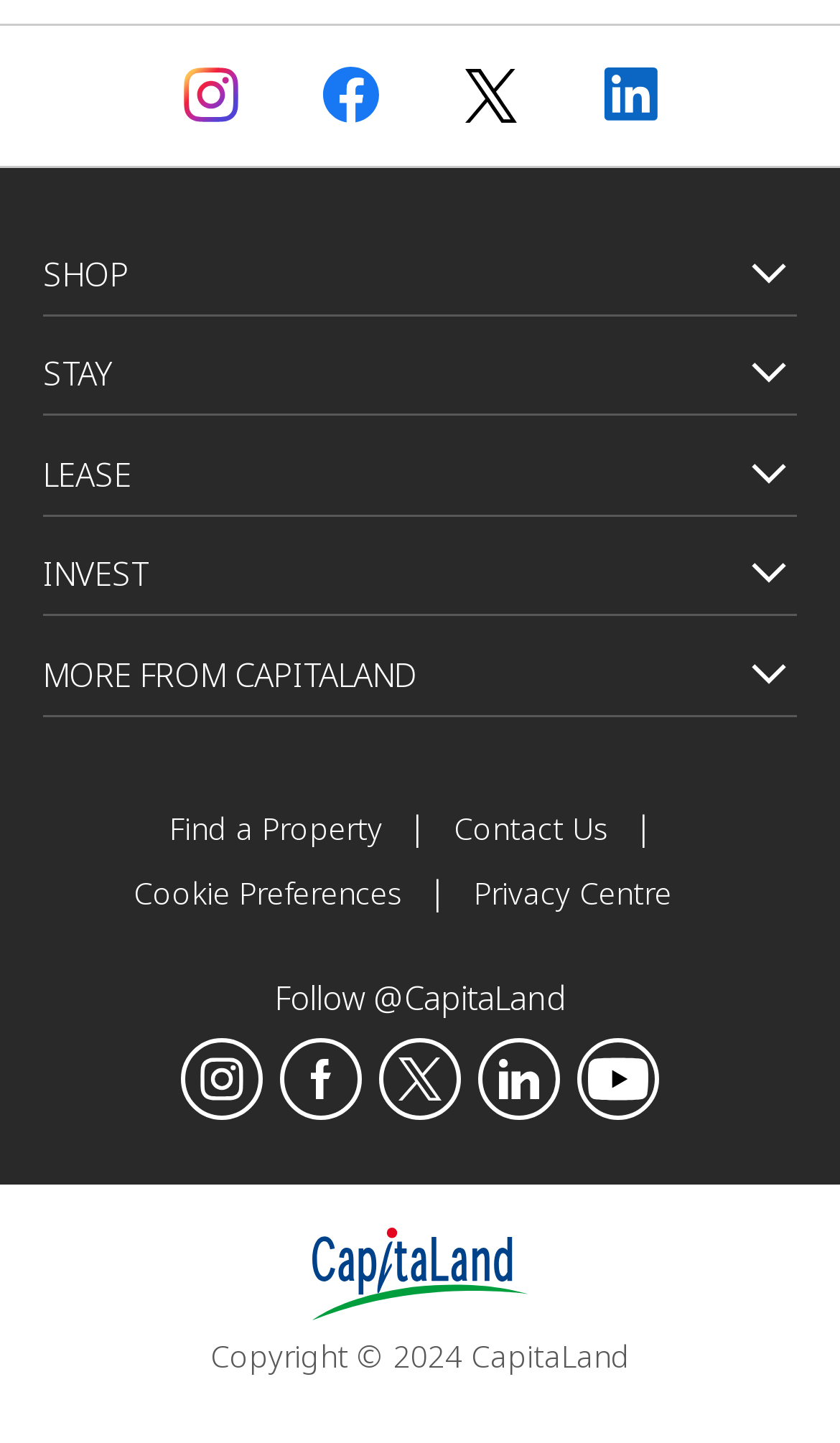What is the company name?
From the details in the image, answer the question comprehensively.

I found the company name at the top and bottom of the webpage, which is 'CapitaLand'.